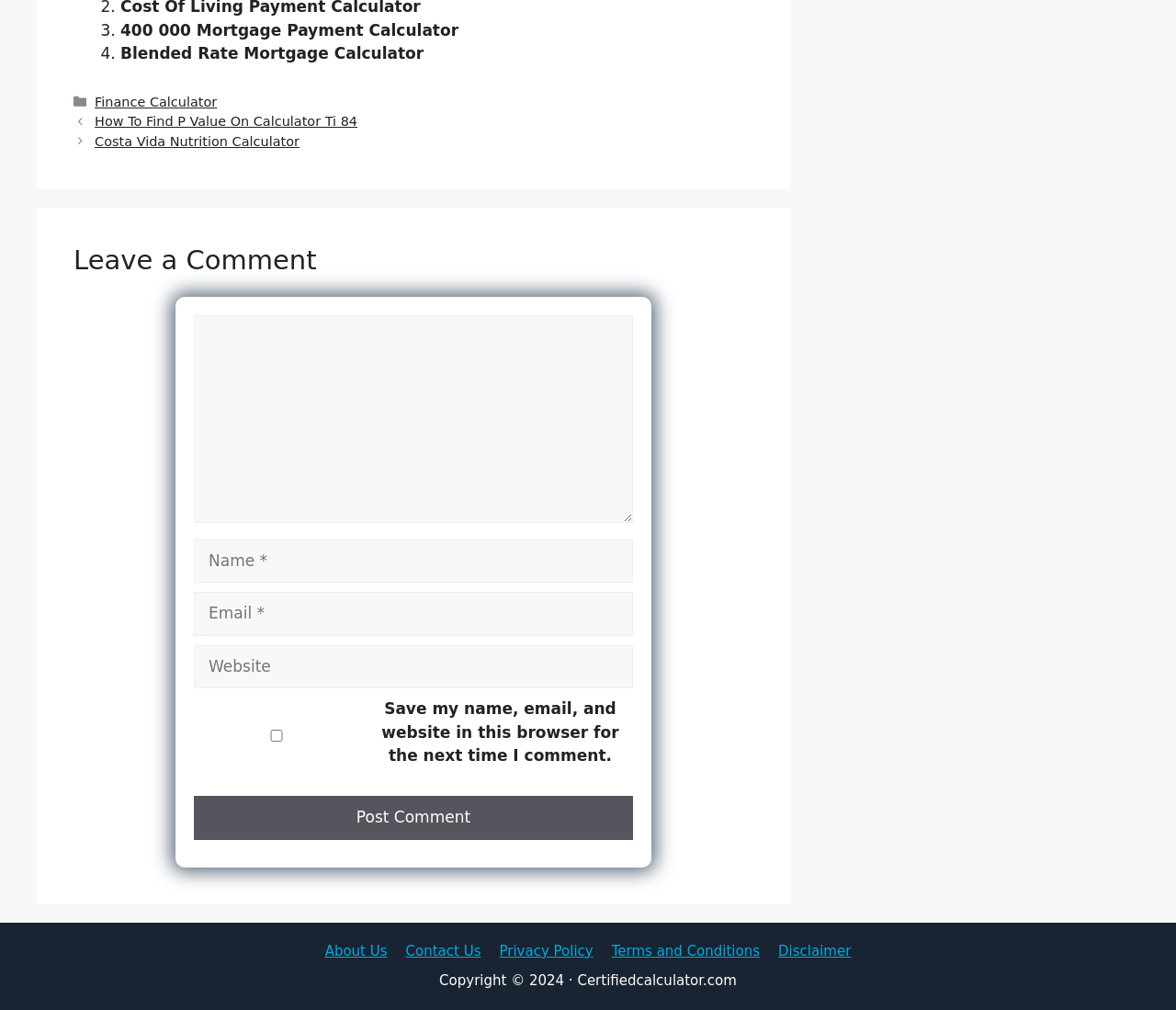Review the image closely and give a comprehensive answer to the question: What is the function of the 'Comment' textbox?

The 'Comment' textbox is a required field that allows users to input their comments. Its presence is indicated by the 'Leave a Comment' heading and its proximity to other form fields like 'Name' and 'Email'. This suggests that the function of the 'Comment' textbox is to enable users to leave a comment on the webpage.